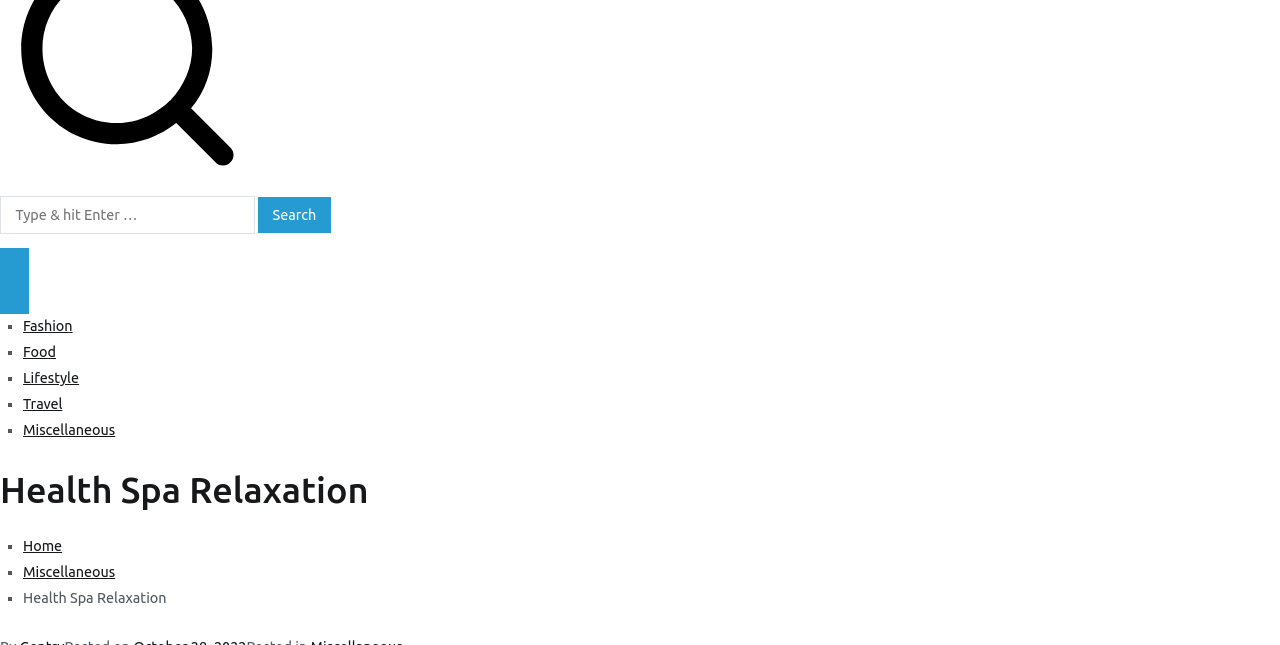What is the position of the 'Close Button' relative to the 'Search' button?
Provide an in-depth and detailed explanation in response to the question.

By comparing the y1 and y2 coordinates of the 'Close Button' and the 'Search' button, I found that the 'Close Button' has a higher y1 and y2 value, indicating that it is positioned below the 'Search' button.